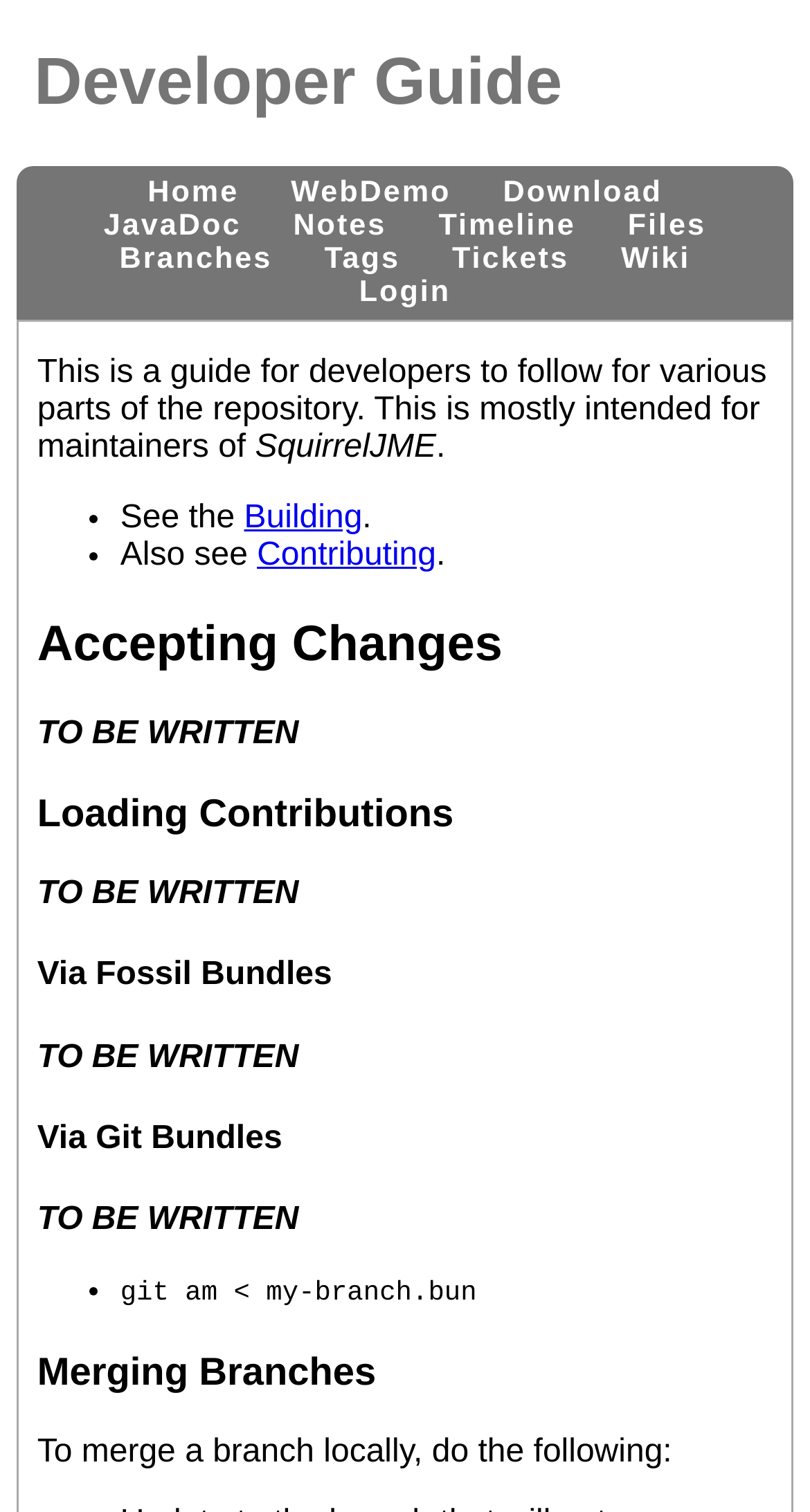Refer to the screenshot and give an in-depth answer to this question: How many list markers are there in the 'Building' section?

In the 'Building' section, I can see two list markers, '•' and '•', which are used to list out the points related to building.